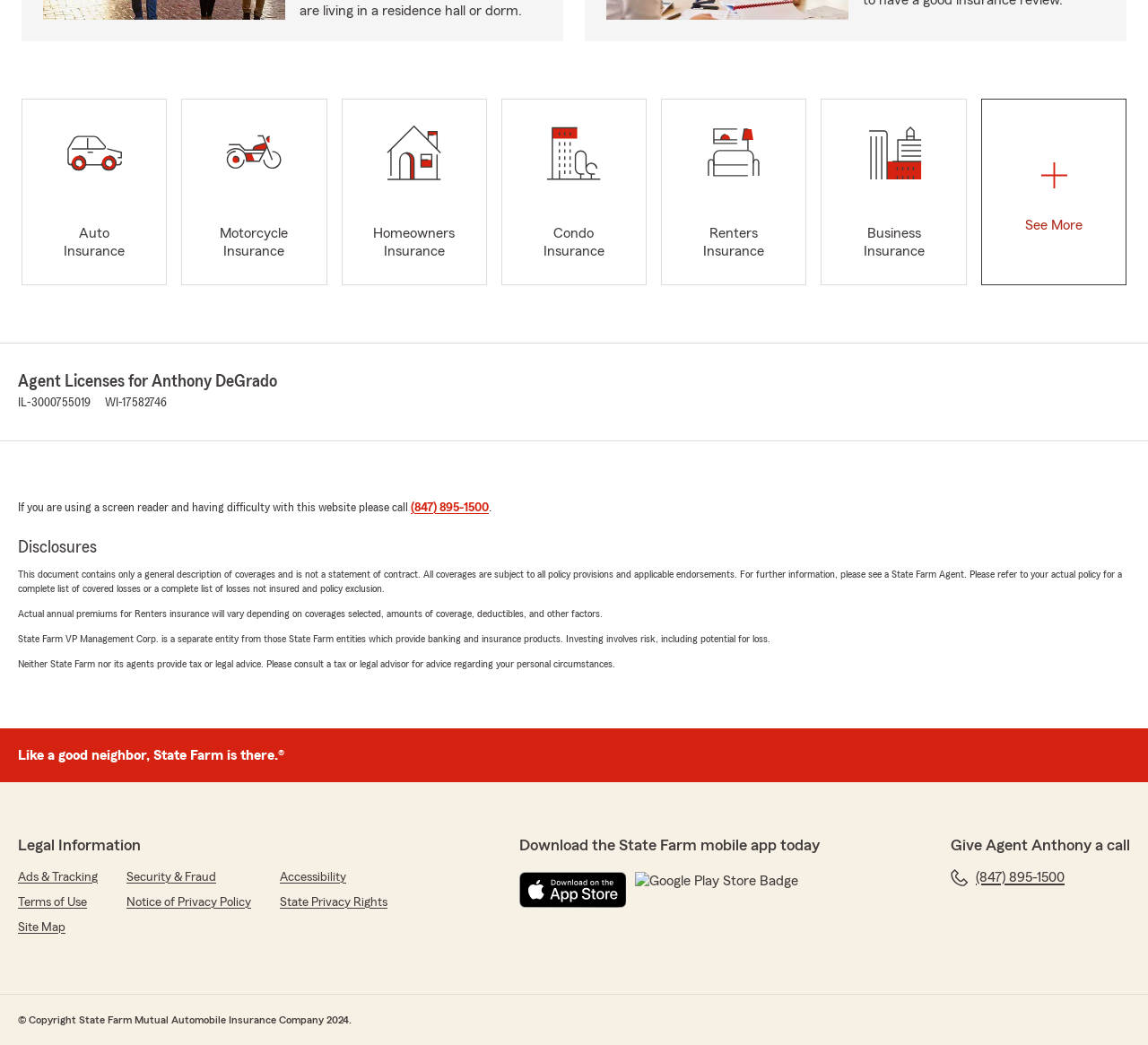Predict the bounding box coordinates of the area that should be clicked to accomplish the following instruction: "Call (847) 895-1500". The bounding box coordinates should consist of four float numbers between 0 and 1, i.e., [left, top, right, bottom].

[0.358, 0.48, 0.426, 0.492]